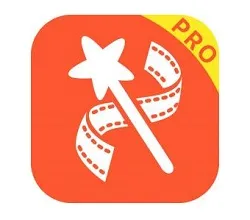What is the symbol of creativity in the logo? Analyze the screenshot and reply with just one word or a short phrase.

magic wand